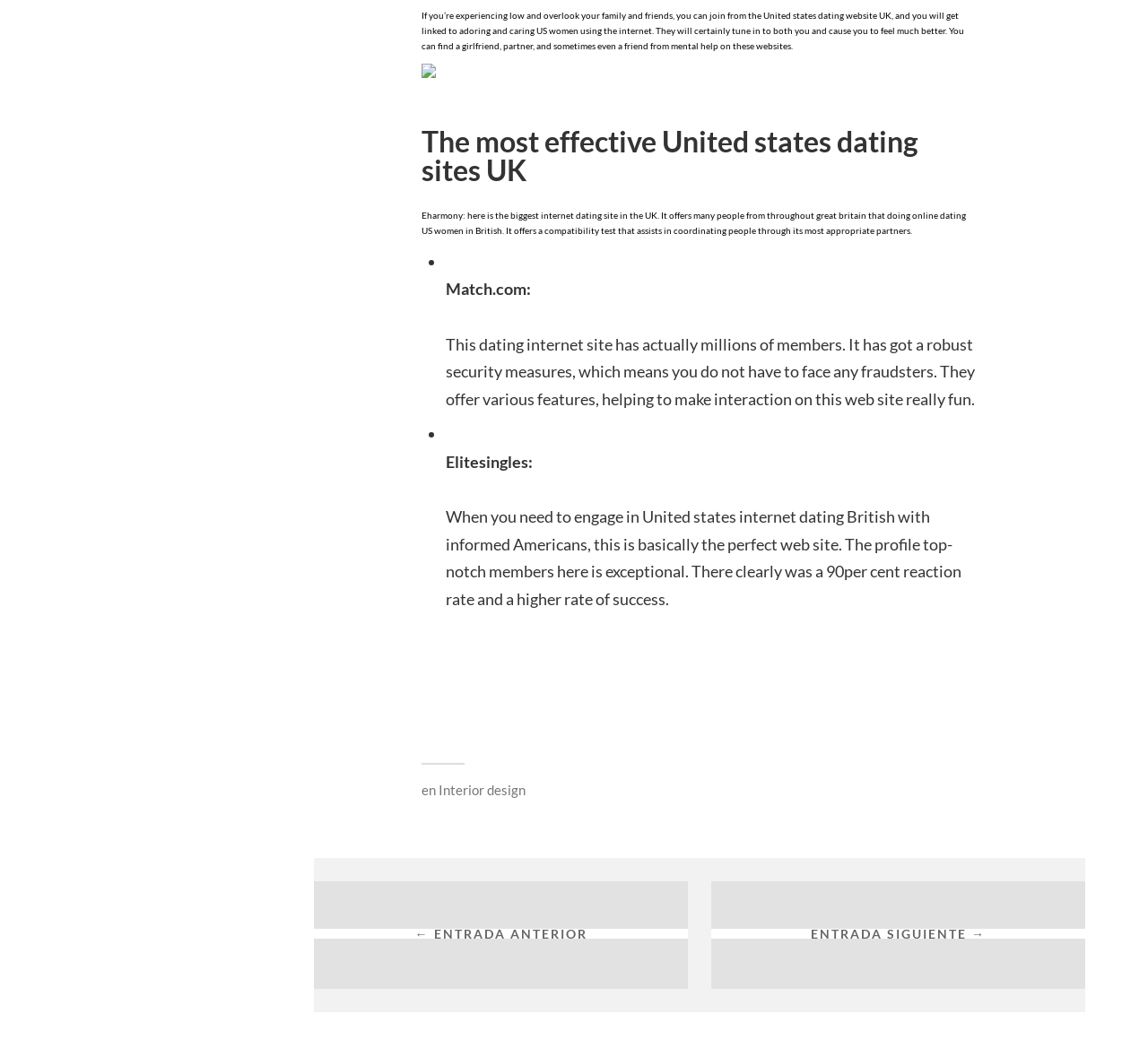What is the characteristic of Elitesingles members?
Look at the image and respond to the question as thoroughly as possible.

The webpage states that Elitesingles has a high-quality member profile, implying that the members are highly educated and of a certain caliber.